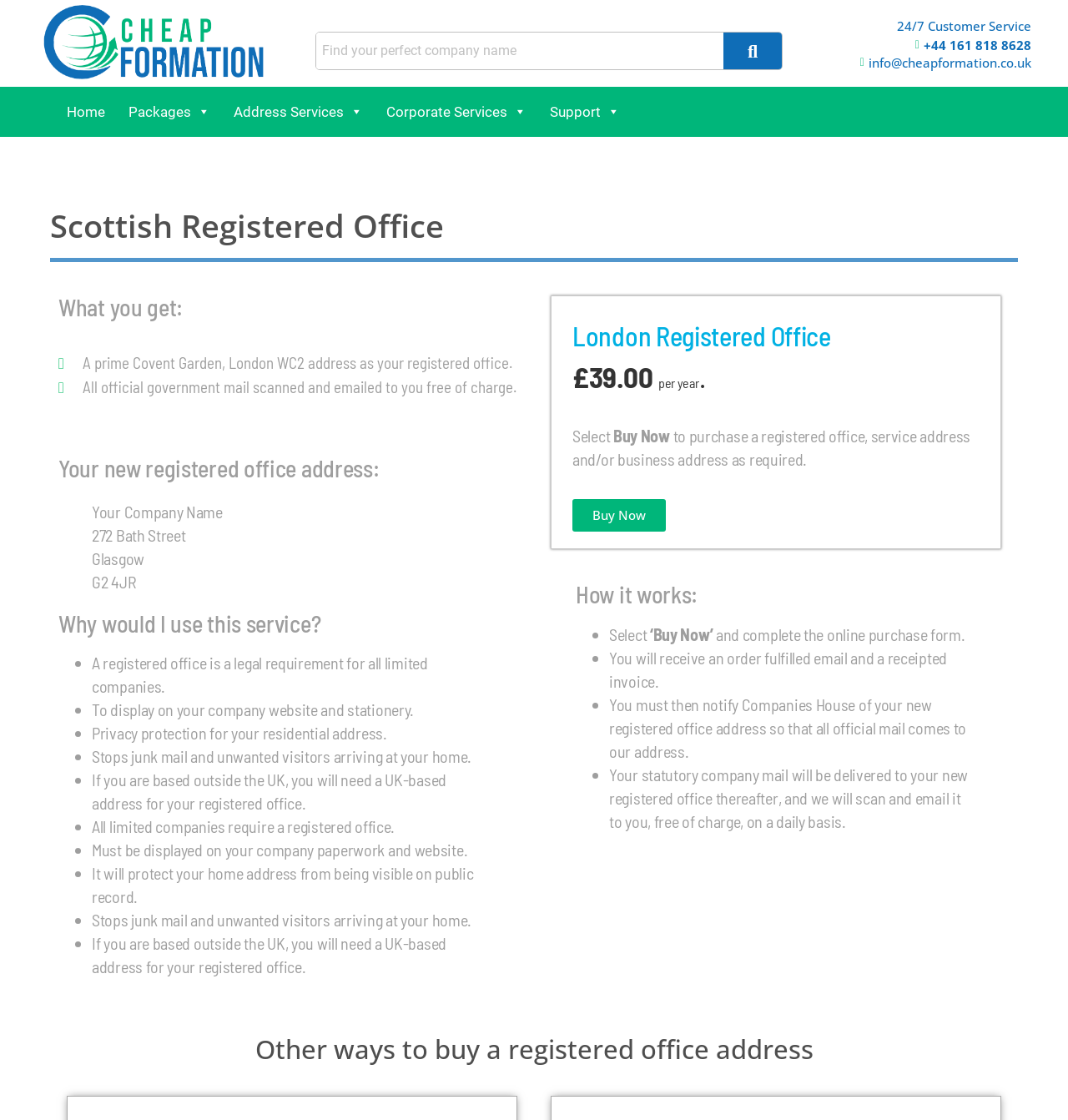Please identify the bounding box coordinates of the clickable element to fulfill the following instruction: "View packages". The coordinates should be four float numbers between 0 and 1, i.e., [left, top, right, bottom].

[0.112, 0.085, 0.205, 0.115]